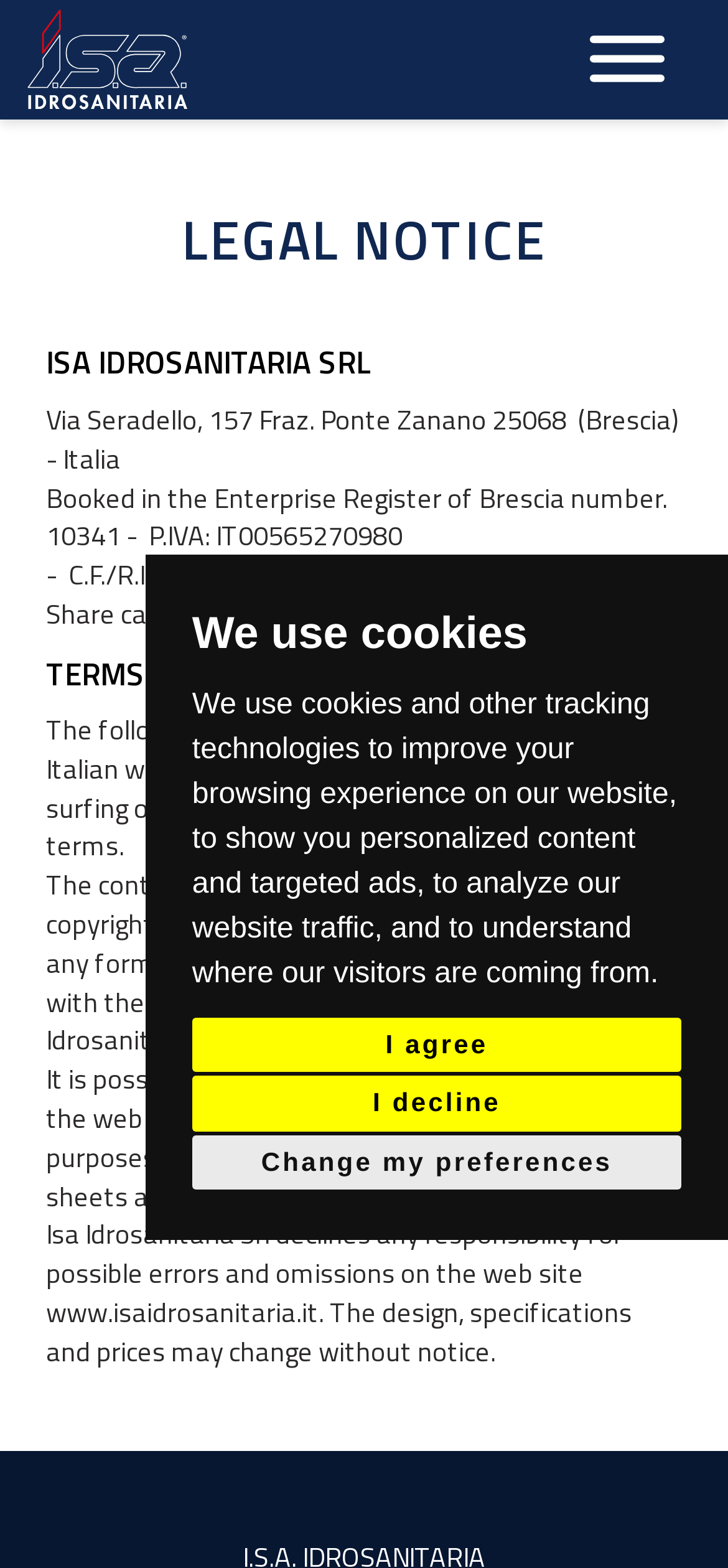What is the address of ISA Idrosanitaria Srl?
Using the details from the image, give an elaborate explanation to answer the question.

I found the address by looking at the static text elements in the main section of the webpage, which provides the company's information.